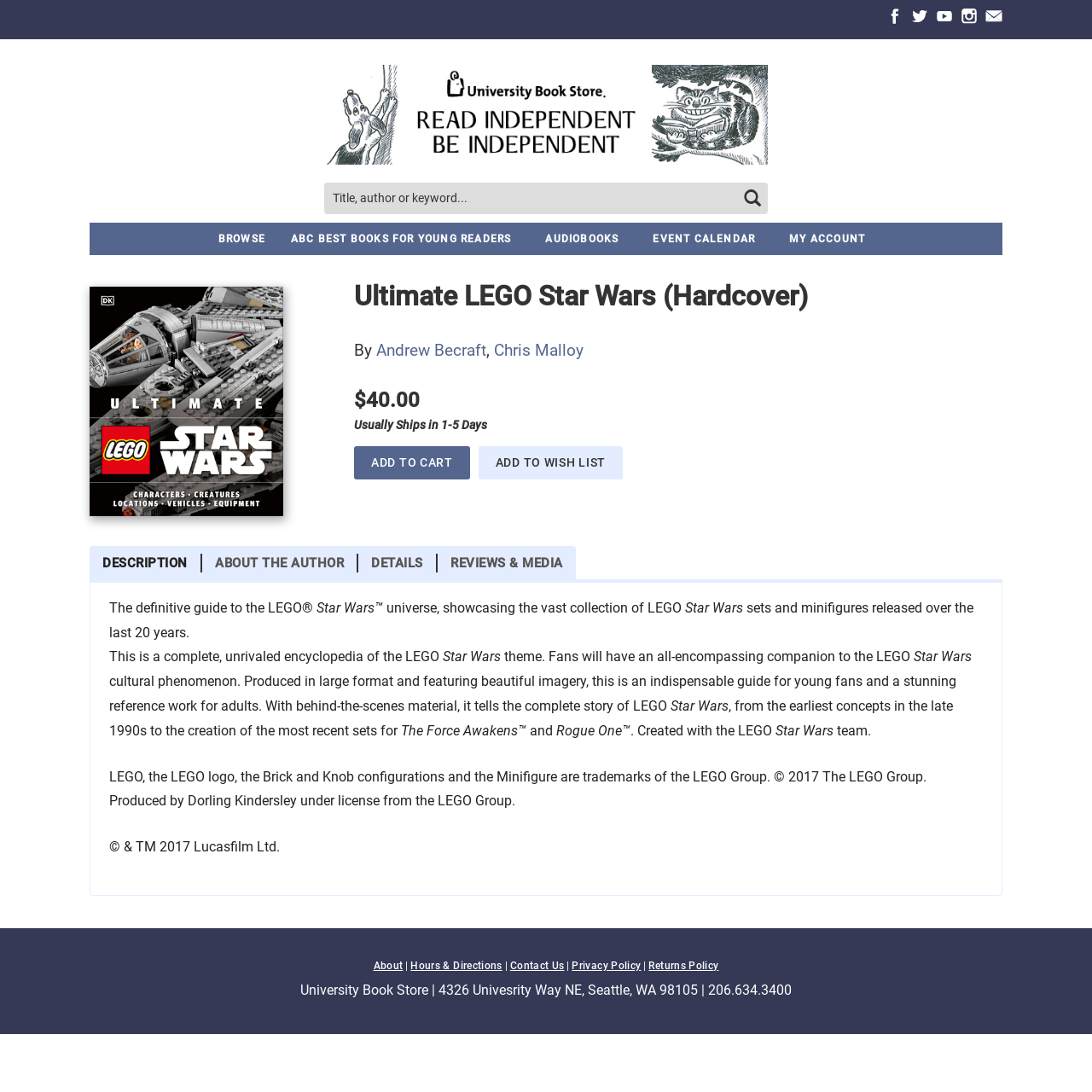What is the author of the book?
Based on the image, give a concise answer in the form of a single word or short phrase.

Andrew Becraft, Chris Malloy